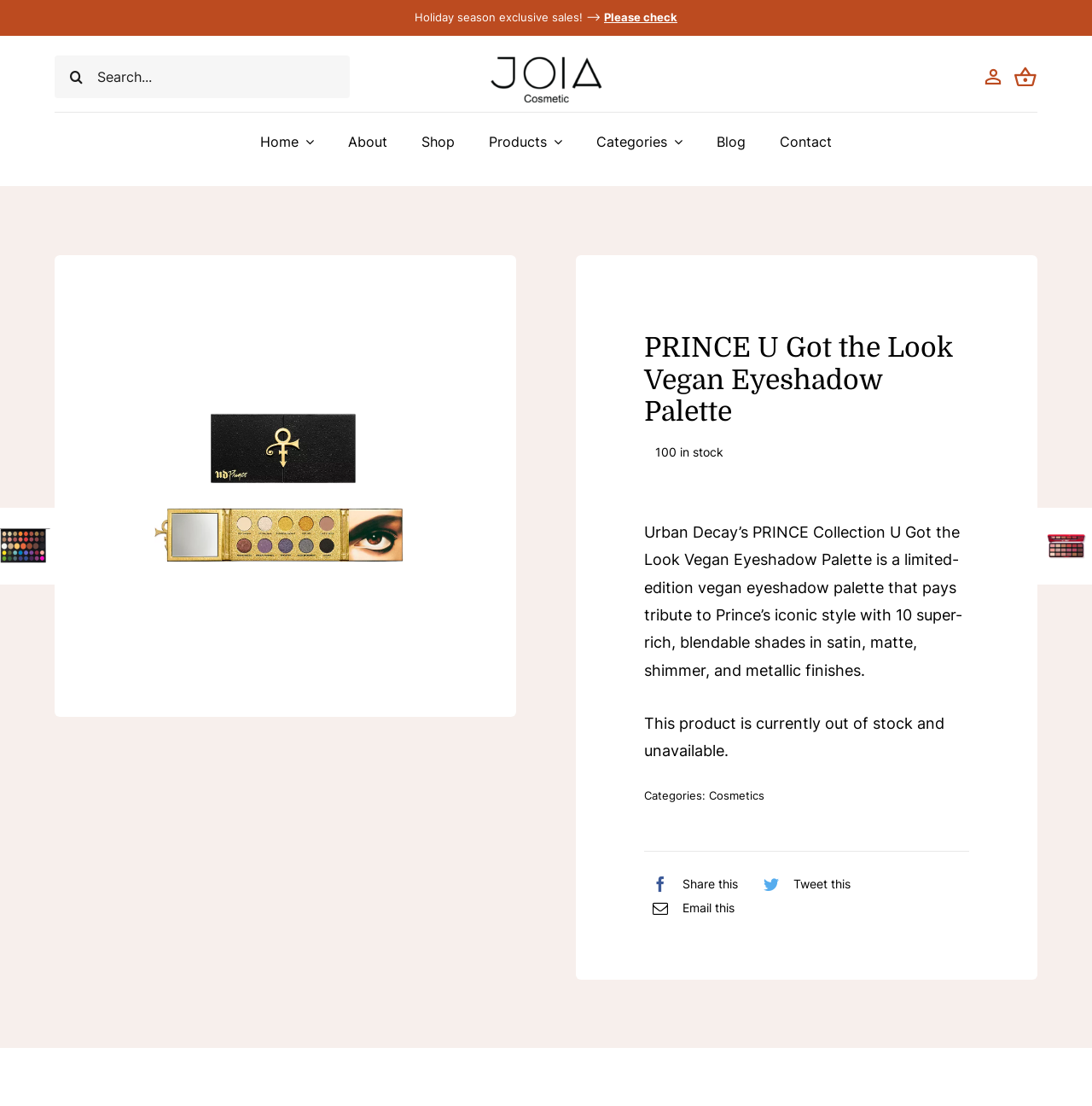How many shades are in the eyeshadow palette?
From the image, provide a succinct answer in one word or a short phrase.

10